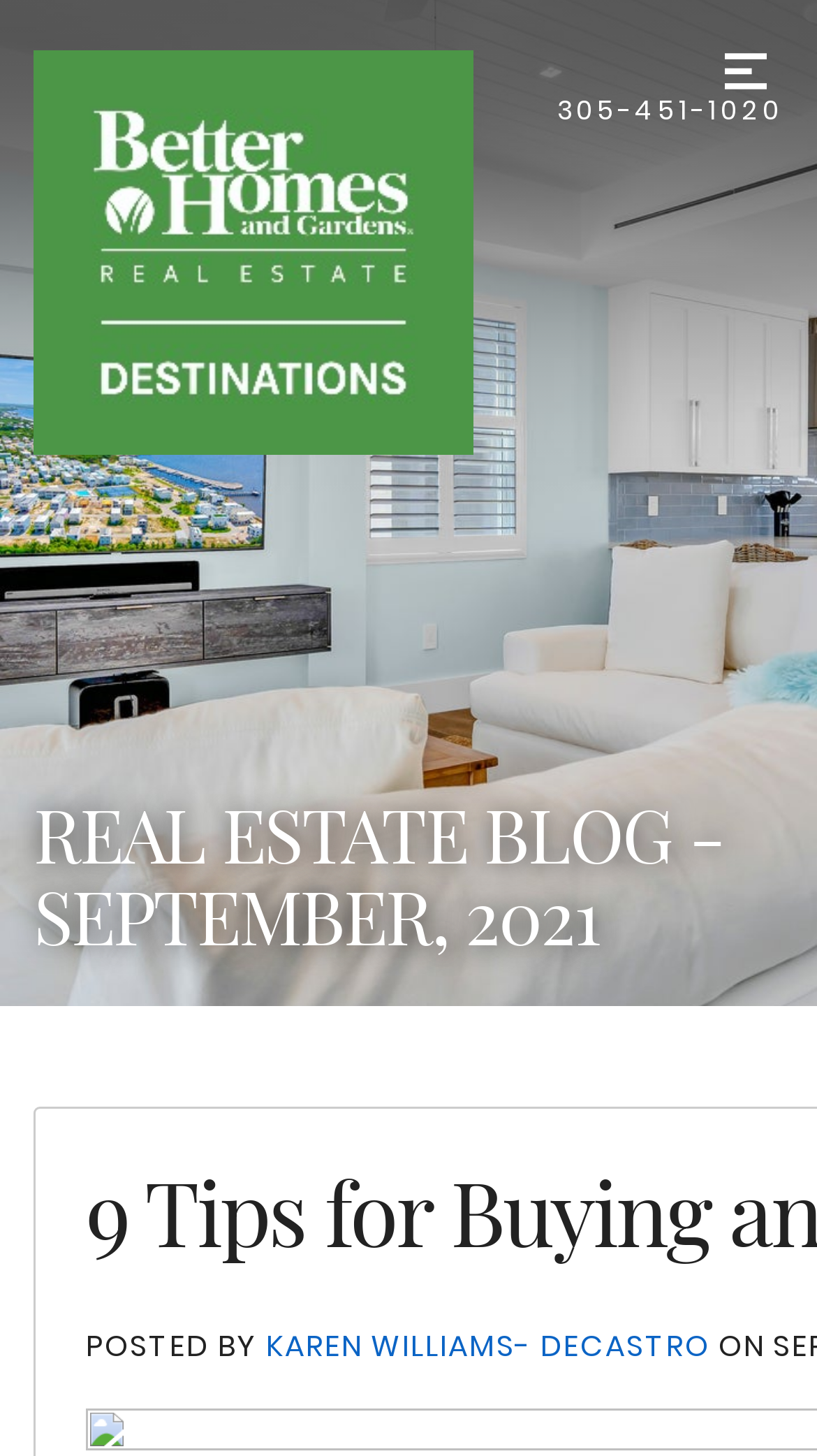Based on the provided description, "305-451-1020", find the bounding box of the corresponding UI element in the screenshot.

[0.682, 0.063, 0.959, 0.089]